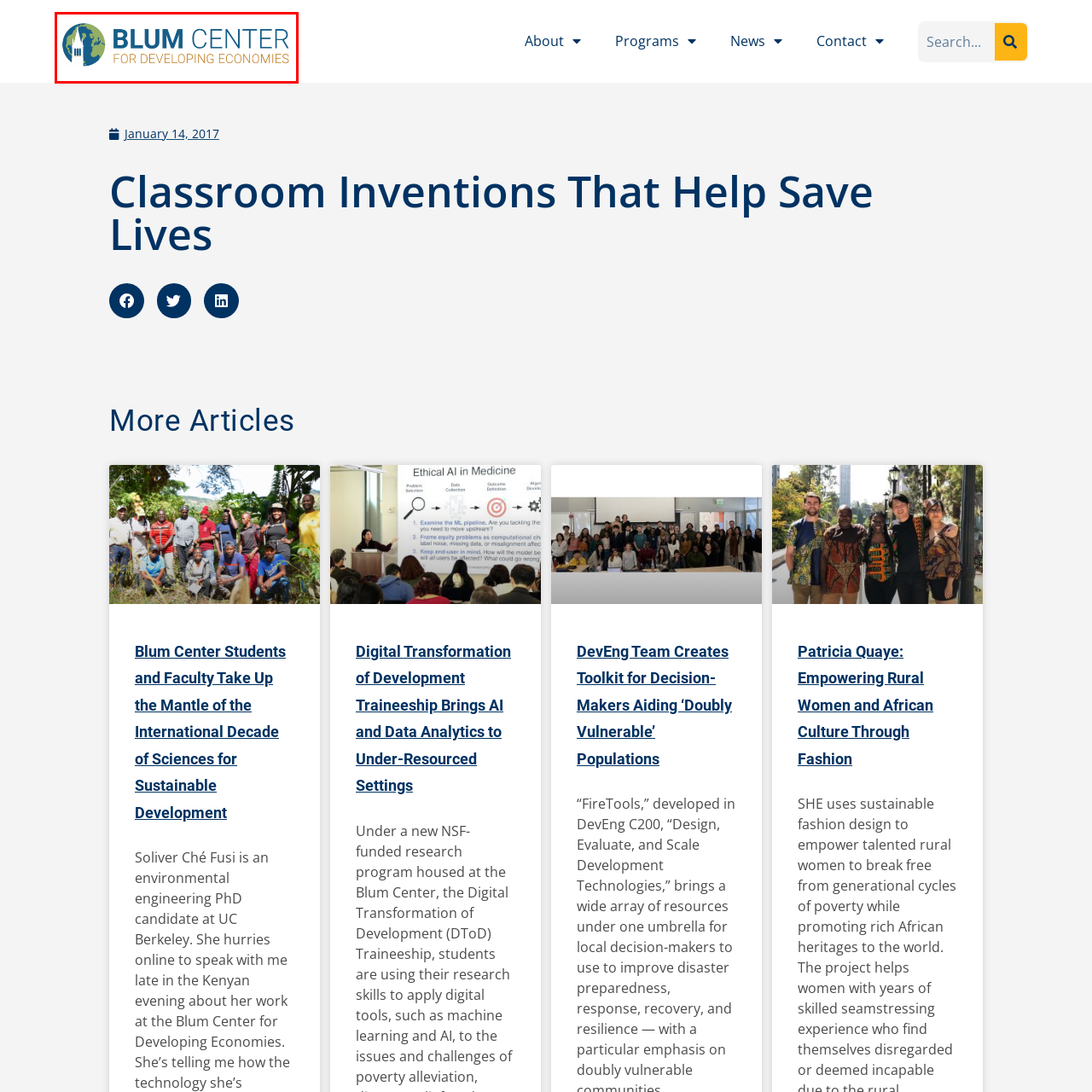What does the symbolic tower in the logo represent?
Inspect the image enclosed by the red bounding box and elaborate on your answer with as much detail as possible based on the visual cues.

The globe intertwined with a symbolic tower in the logo represents connectivity and innovation in addressing global economic challenges, emphasizing the center's mission to facilitate research and education aimed at fostering economic growth and sustainable practices.